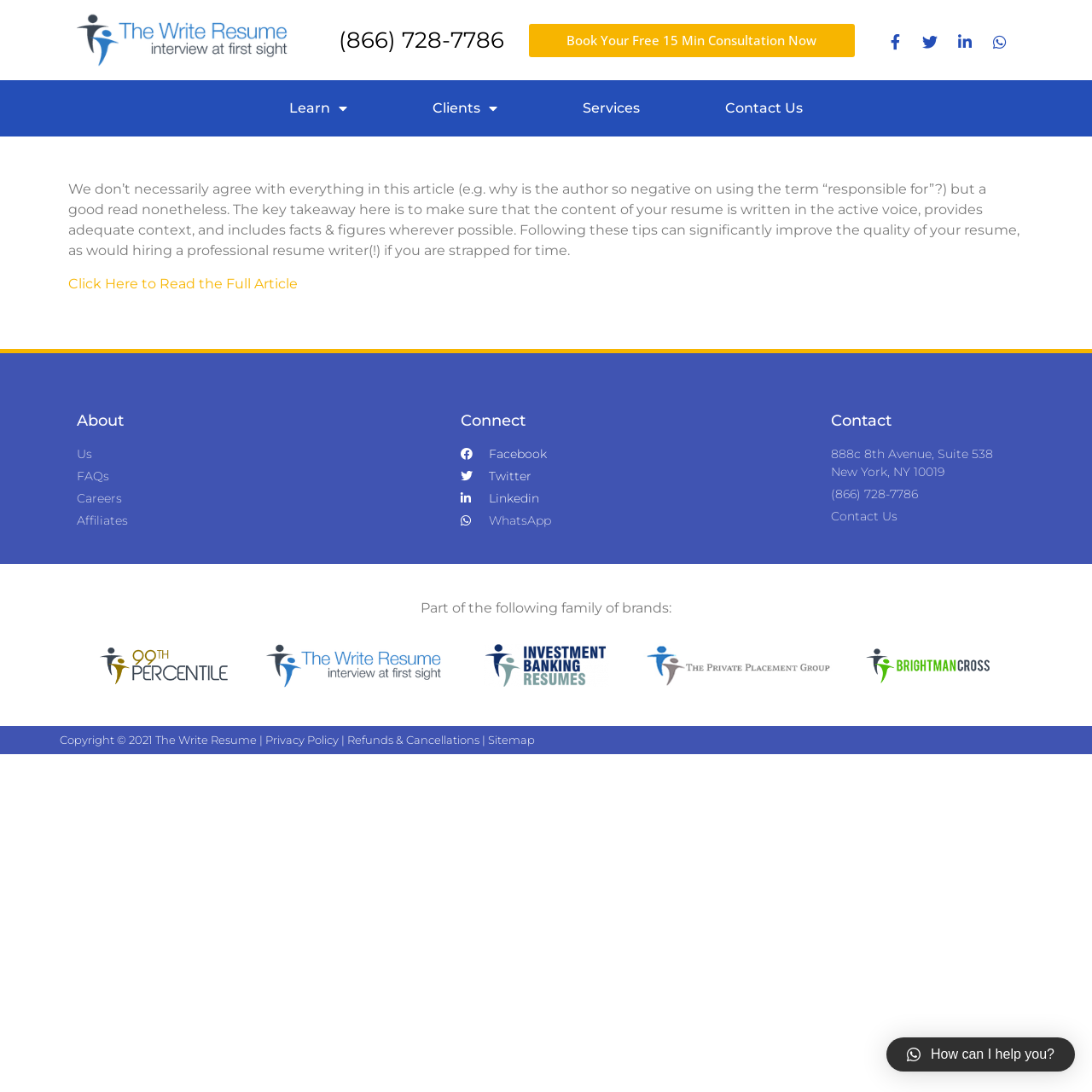Pinpoint the bounding box coordinates of the area that must be clicked to complete this instruction: "Contact us".

[0.625, 0.081, 0.774, 0.117]